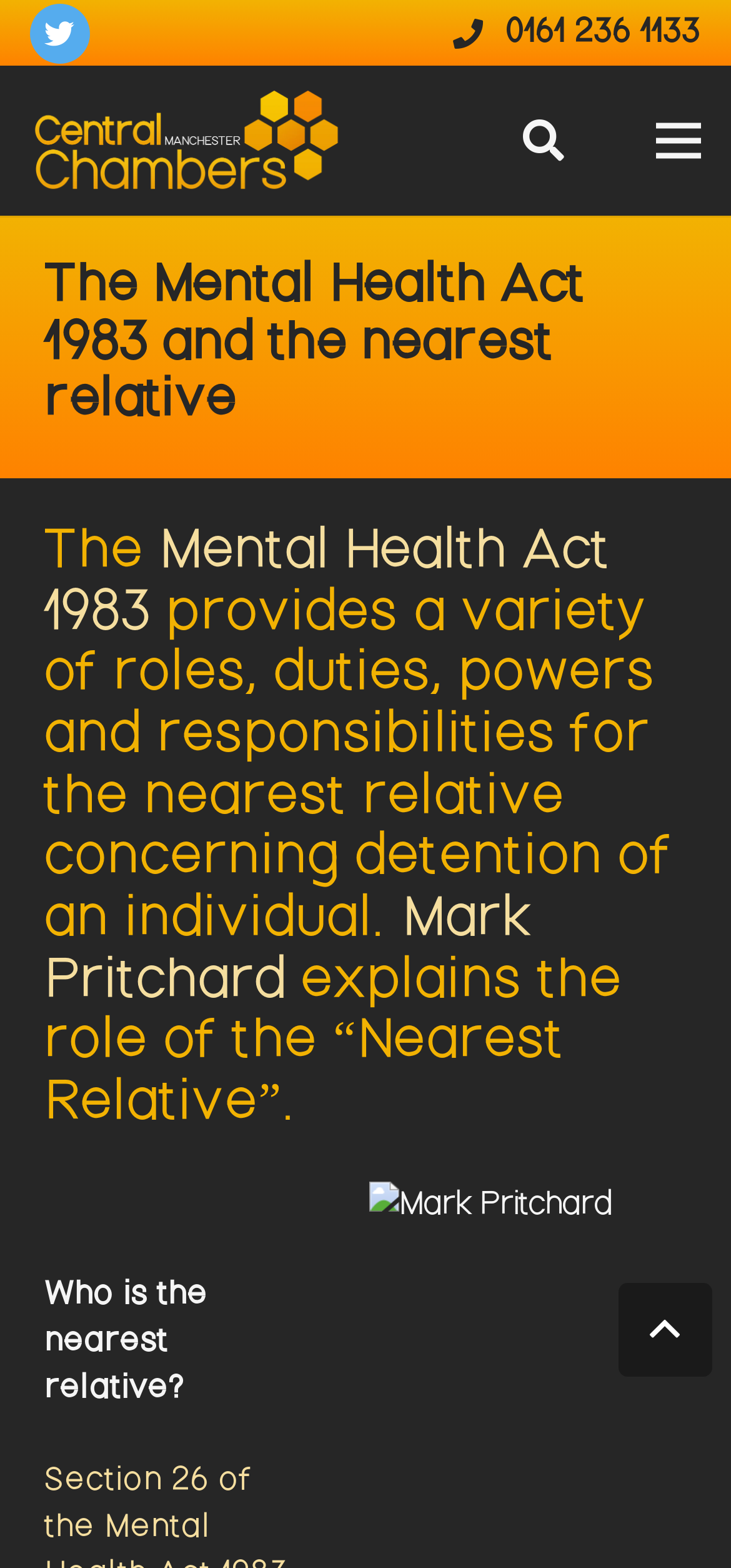Please determine the bounding box coordinates of the area that needs to be clicked to complete this task: 'Call the phone number'. The coordinates must be four float numbers between 0 and 1, formatted as [left, top, right, bottom].

[0.62, 0.01, 0.959, 0.031]